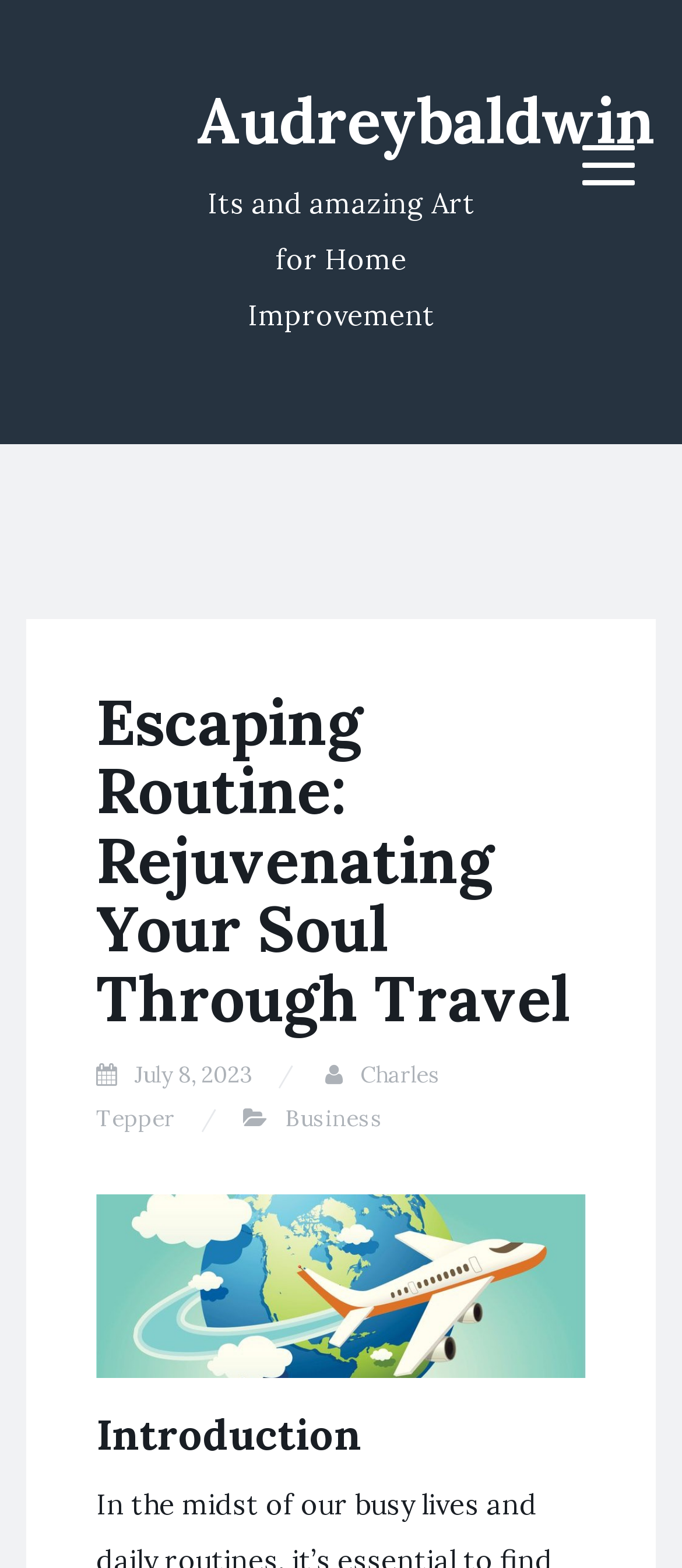What is the author's name?
Use the image to answer the question with a single word or phrase.

Audreybaldwin